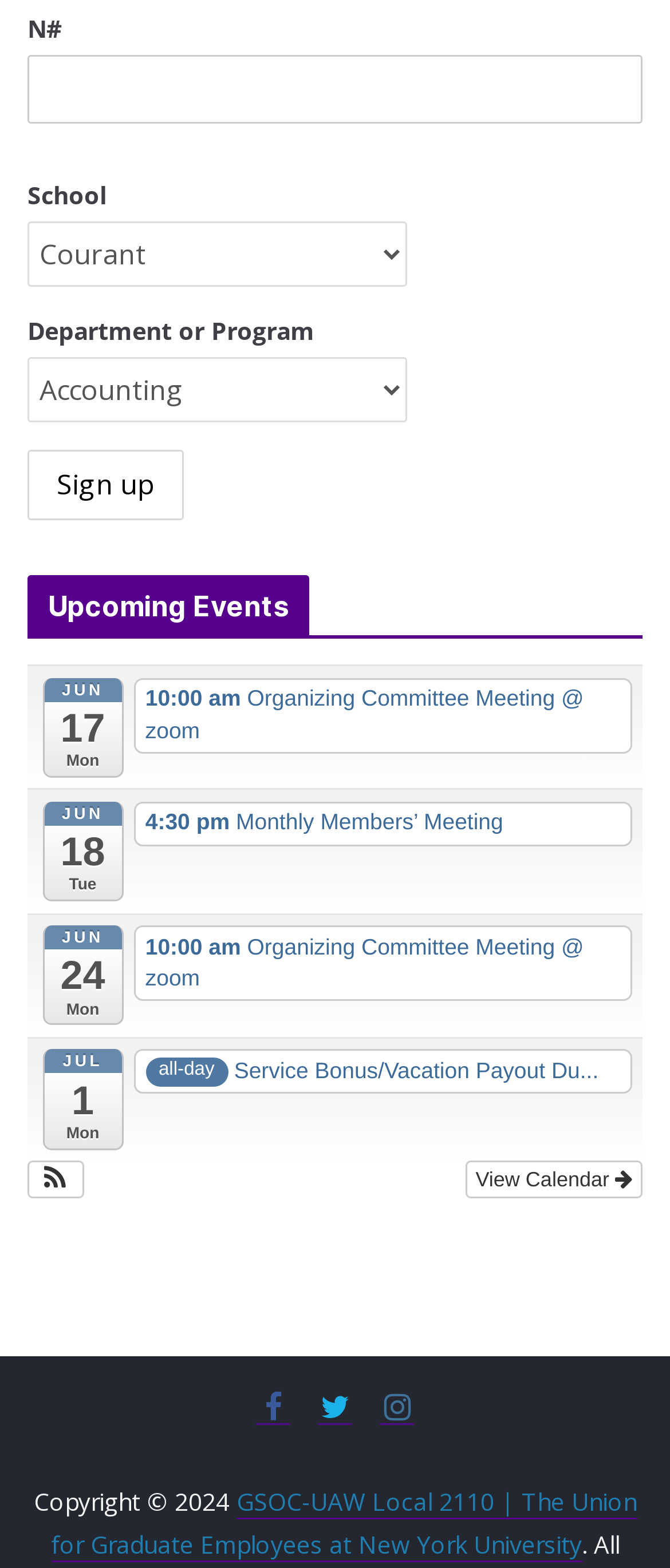Using the details from the image, please elaborate on the following question: What type of events are listed on the webpage?

The webpage lists several events, including 'Organizing Committee Meeting', 'Monthly Members’ Meeting', and 'Service Bonus/Vacation Payout Due', which suggests that the events are related to a organization or community, possibly a union or academic institution.